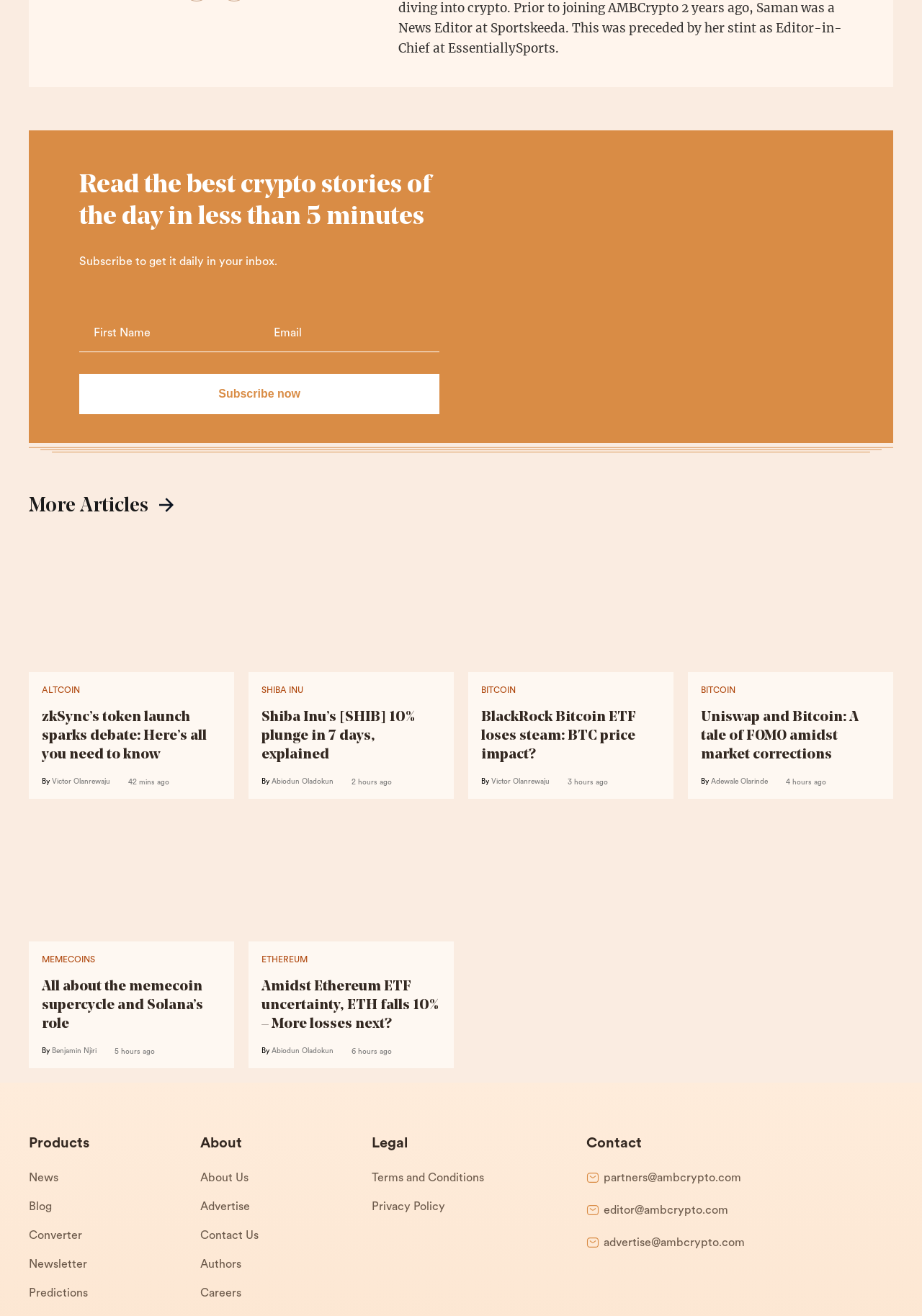Find the bounding box coordinates of the element I should click to carry out the following instruction: "Subscribe to the newsletter".

[0.523, 0.175, 0.914, 0.206]